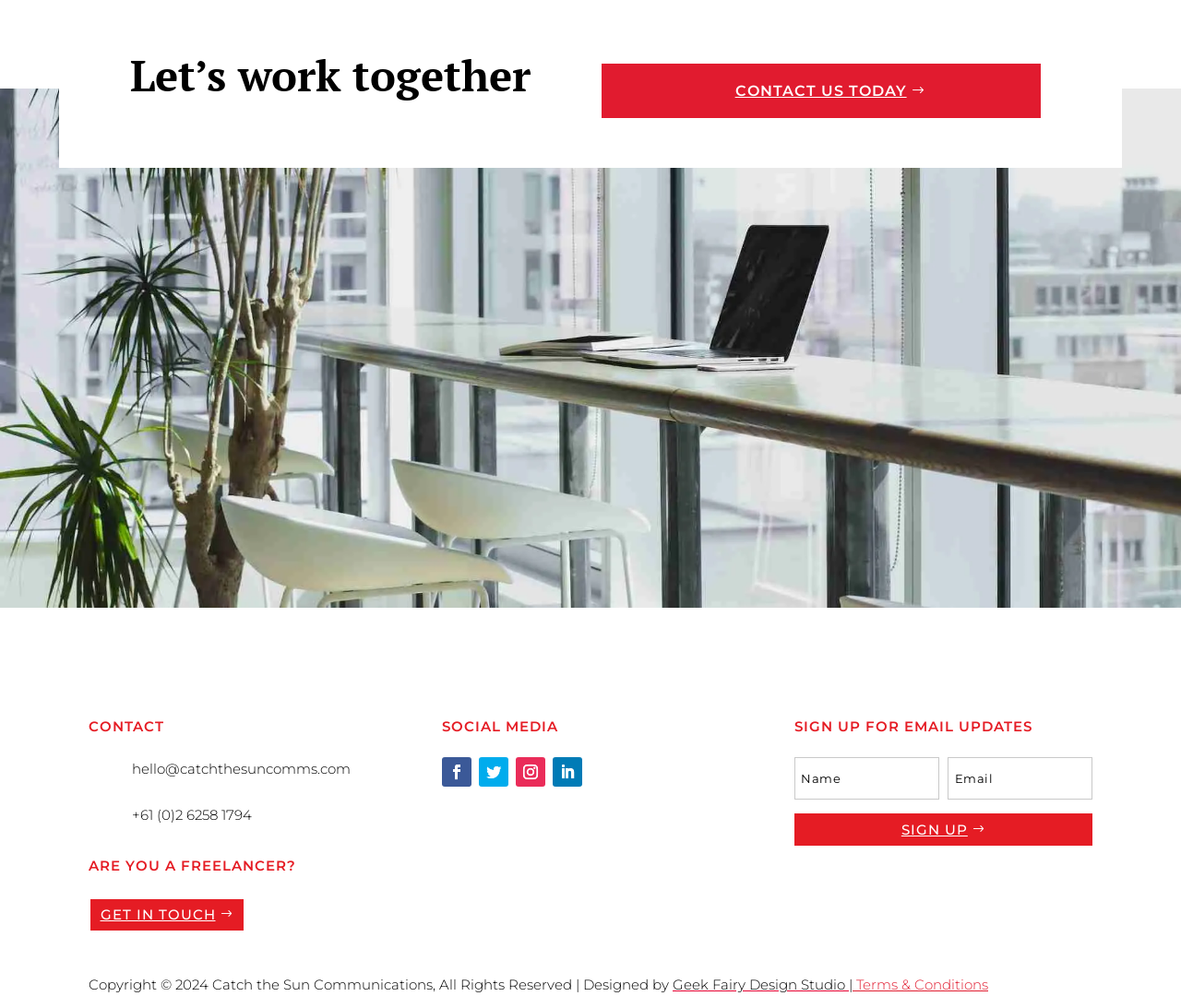What is the phone number to contact?
Using the image provided, answer with just one word or phrase.

+61 (0)2 6258 1794